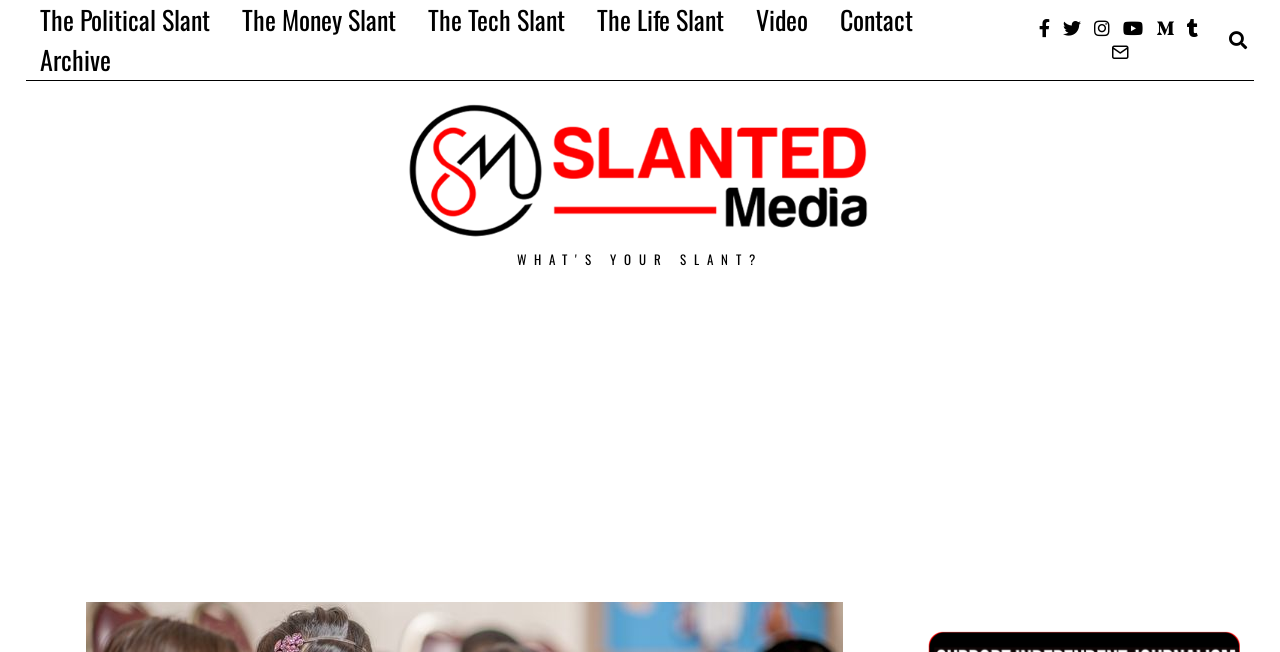What is the name of the website?
Can you offer a detailed and complete answer to this question?

The name of the website can be determined by looking at the root element 'School Prayer - Be Careful What You Ask For - Slanted Media', which suggests that the website is called Slanted Media.